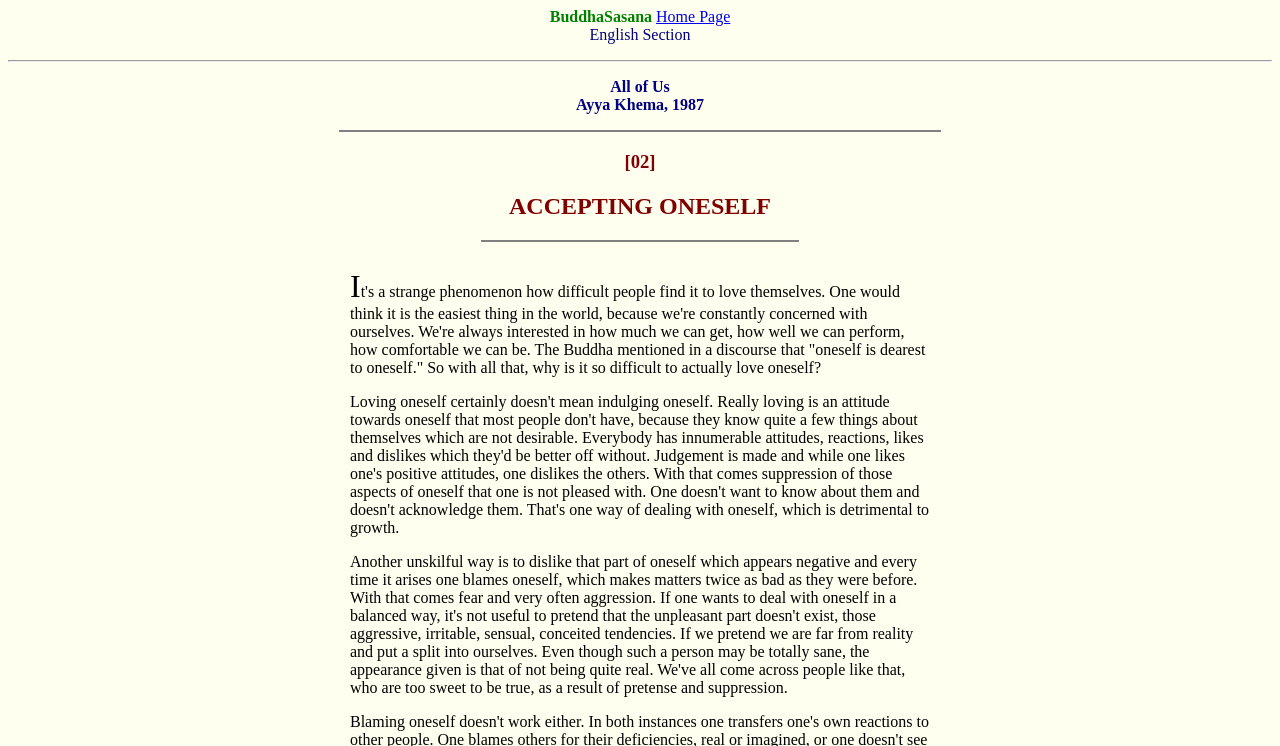Elaborate on the different components and information displayed on the webpage.

The webpage is titled "Ayya Khema: All of Us - 02" and appears to be a Buddhist-themed page. At the top, there is a header section with the text "BuddhaSasana" on the left, followed by a link to the "Home Page" on the right. Below this, there is a horizontal separator line.

Underneath the separator, the text "English Section" is displayed. Further down, there is another horizontal separator line. The main content of the page begins with the title "All of Us" in a prominent font, followed by the author's name and publication date, "Ayya Khema, 1987".

Below this, there is another horizontal separator line, and then a heading with the number "[02]" spanning the full width of the page. The main article title, "ACCEPTING ONESELF", is displayed in a large font below this. The article content is likely to follow, although it is not explicitly shown in the accessibility tree.